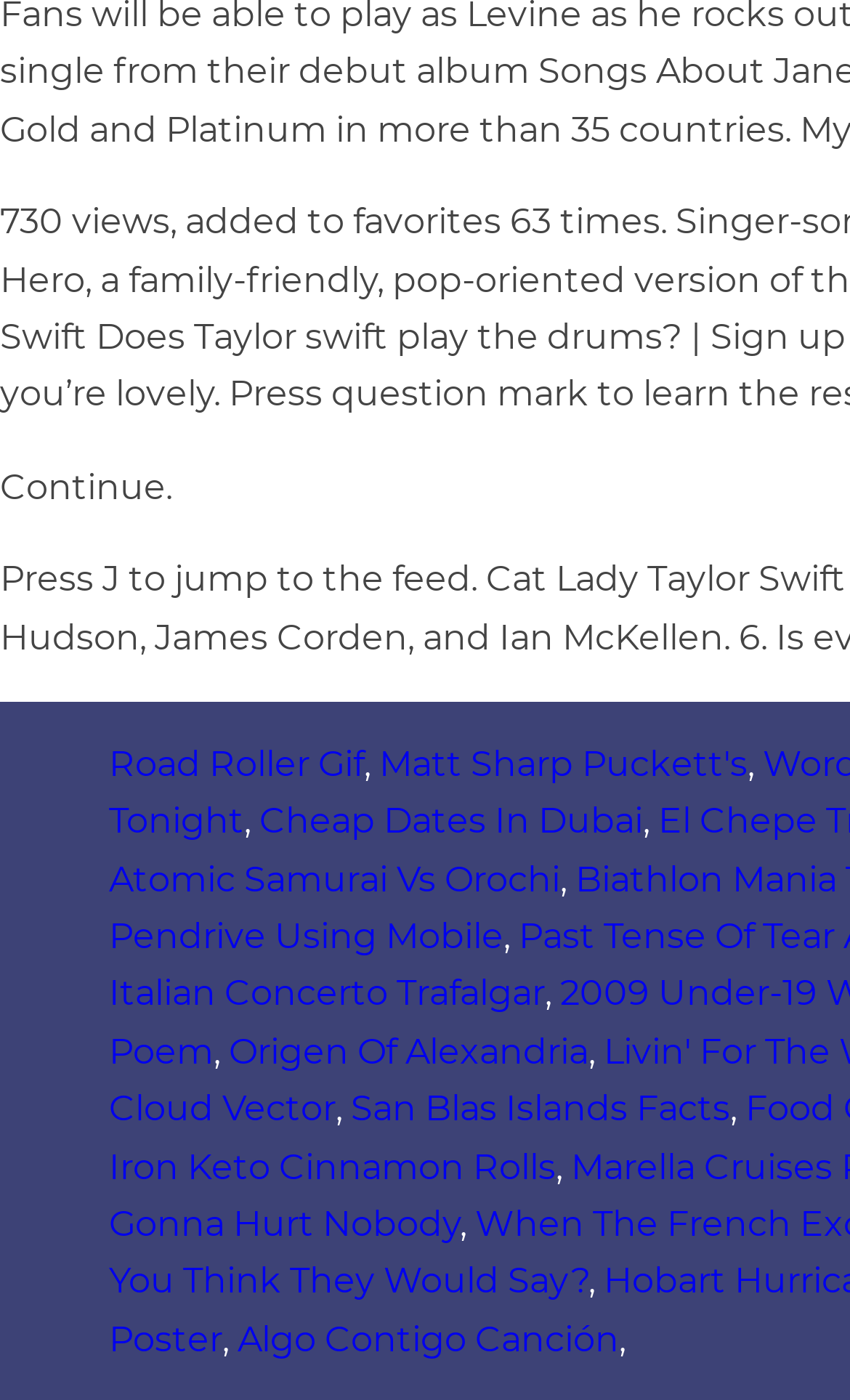Please identify the bounding box coordinates of the element that needs to be clicked to execute the following command: "Learn about San Blas Islands Facts". Provide the bounding box using four float numbers between 0 and 1, formatted as [left, top, right, bottom].

[0.413, 0.777, 0.859, 0.807]